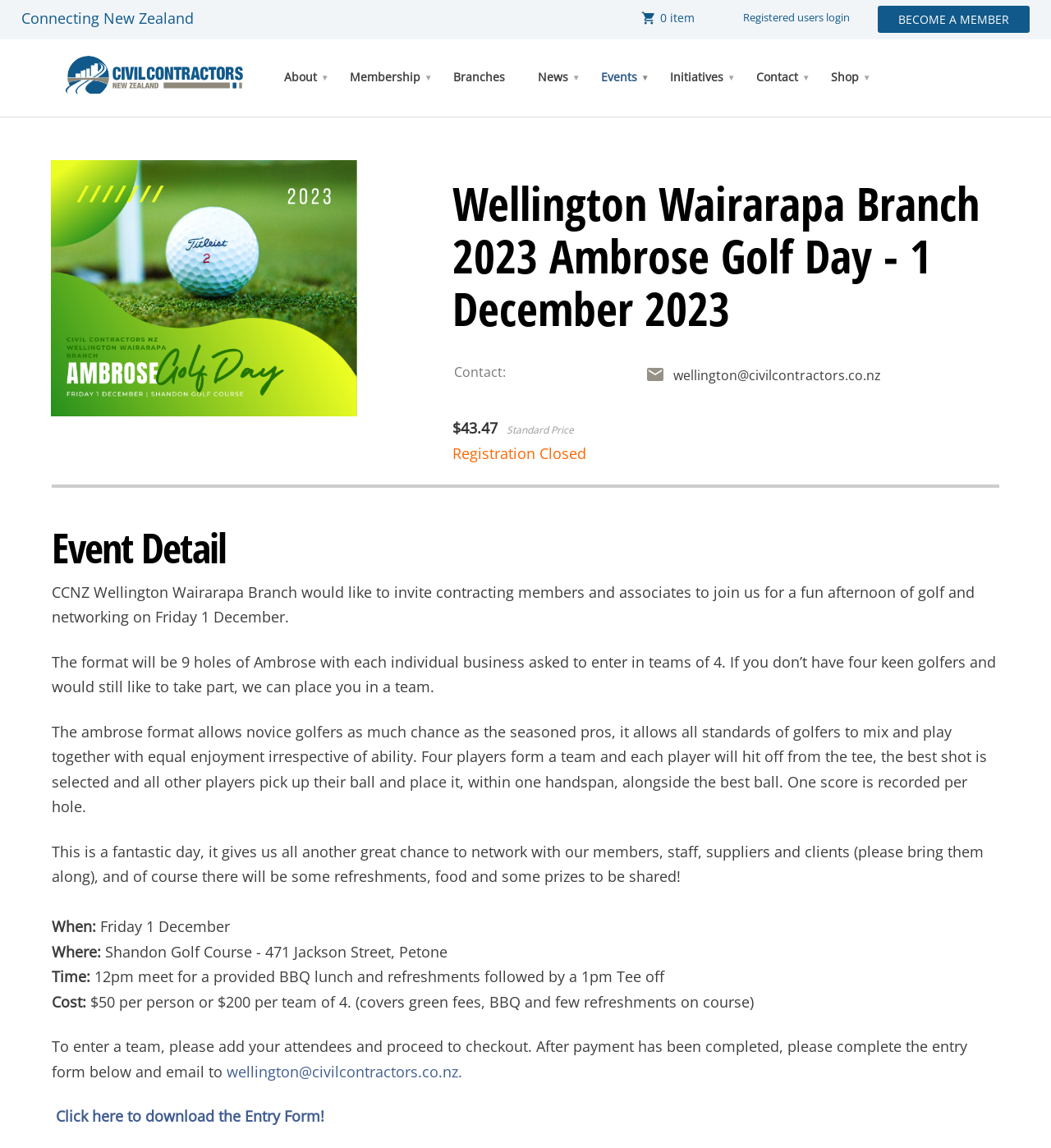Specify the bounding box coordinates of the area that needs to be clicked to achieve the following instruction: "Click Become a Member".

[0.835, 0.005, 0.98, 0.029]